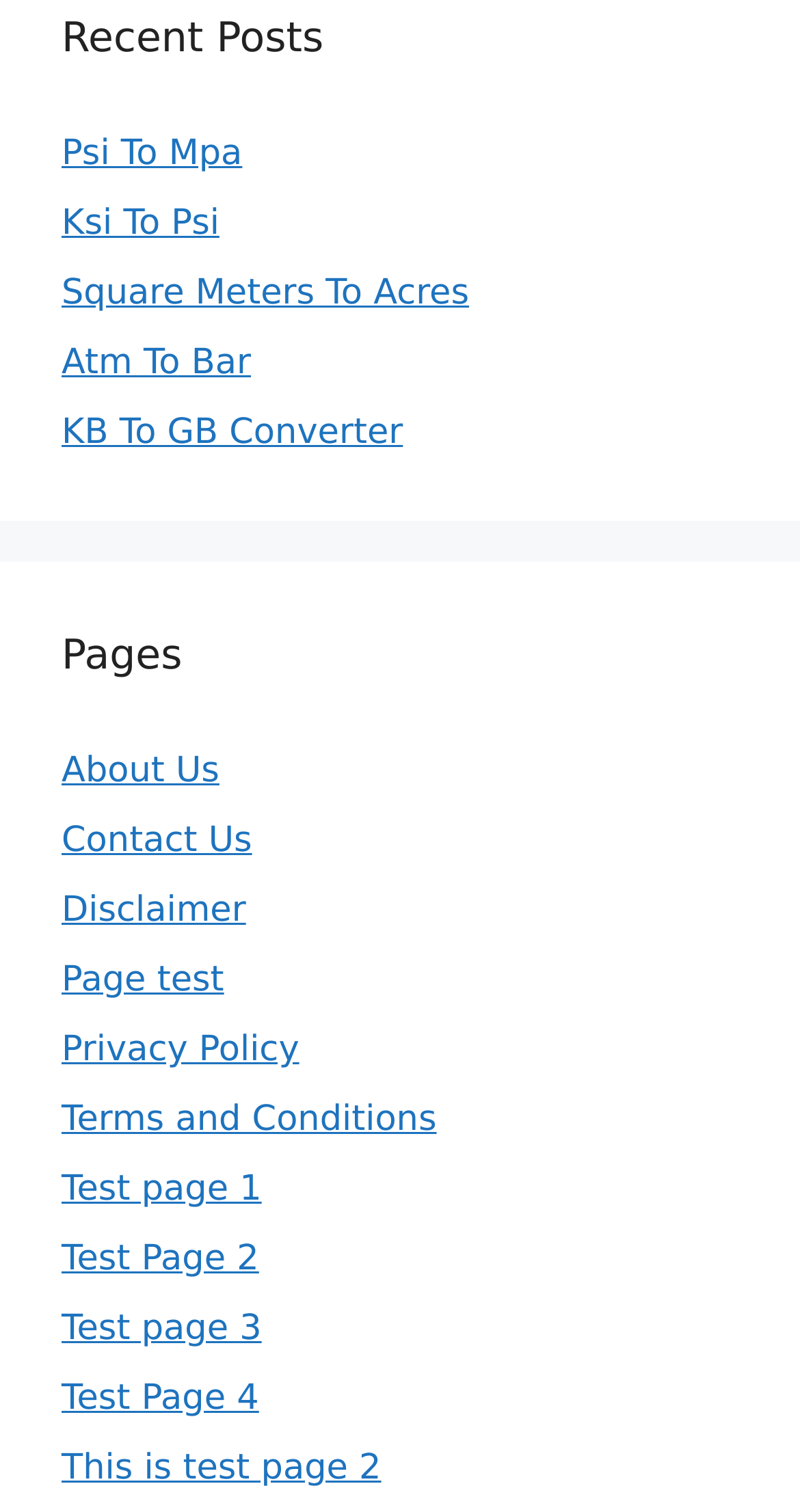Determine the bounding box coordinates of the target area to click to execute the following instruction: "Visit Test page 1."

[0.077, 0.773, 0.327, 0.8]